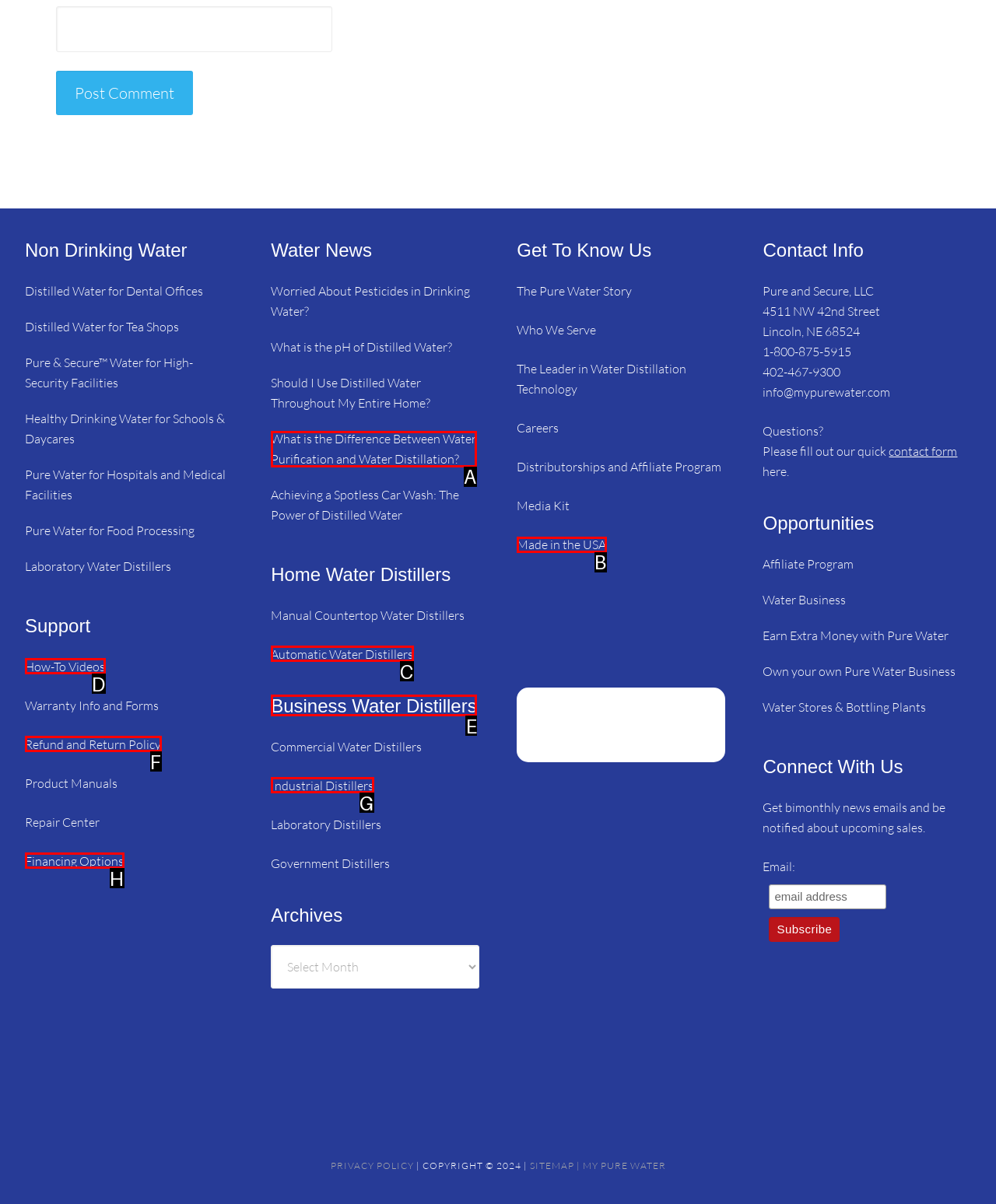Tell me which one HTML element best matches the description: Made in the USA
Answer with the option's letter from the given choices directly.

B